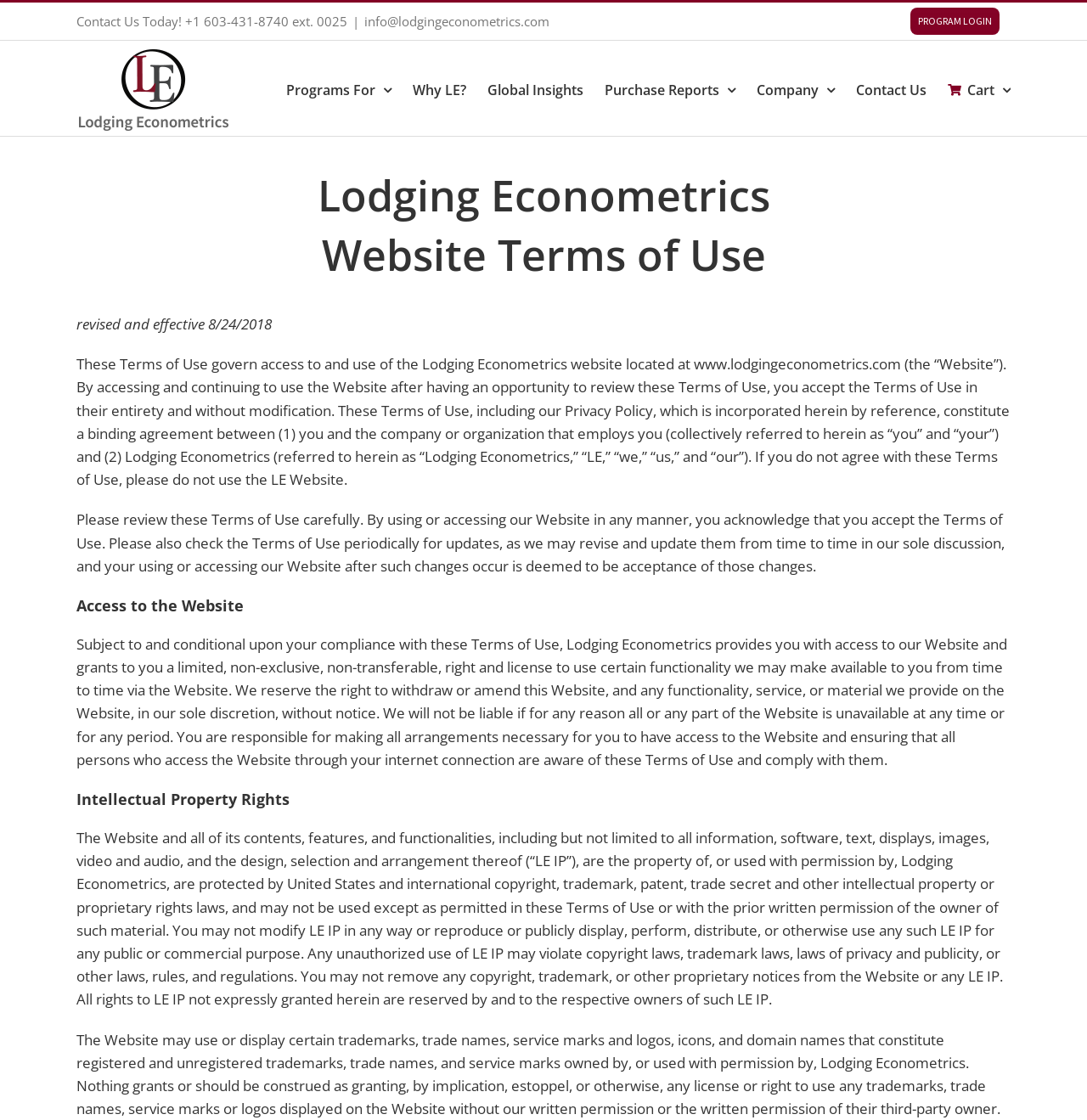Summarize the webpage with intricate details.

The webpage is titled "Terms & Conditions - Lodging Econometrics" and has a prominent logo at the top left corner. Below the logo, there is a secondary menu with a single link "PROGRAM LOGIN". To the right of the logo, there is a main menu with several links, including "Programs For", "Why LE?", "Global Insights", "Purchase Reports", "Company", "Contact Us", and "Cart". Some of these links have dropdown menus.

In the top right corner, there is a contact section with a heading "Contact Us Today!" and a phone number "+1 603-431-8740" followed by an extension "ext. 0025". Next to the phone number, there is a vertical bar, and then an email address "info@lodgingeconometrics.com".

The main content of the webpage is divided into sections, each with a heading. The first section is titled "Lodging Econometrics Website Terms of Use" and has a subheading "revised and effective 8/24/2018". The text in this section explains the terms of use for the website, including the acceptance of the terms, the binding agreement between the user and Lodging Econometrics, and the incorporation of the privacy policy.

The next section is titled "Access to the Website" and explains the conditions for accessing the website, including the limited license granted to users and the reservation of rights by Lodging Econometrics.

The following section is titled "Intellectual Property Rights" and describes the ownership and protection of intellectual property rights, including copyrights, trademarks, and patents, related to the website and its contents.

At the very bottom of the webpage, there is a link to go back to the top of the page, represented by an upward arrow icon.